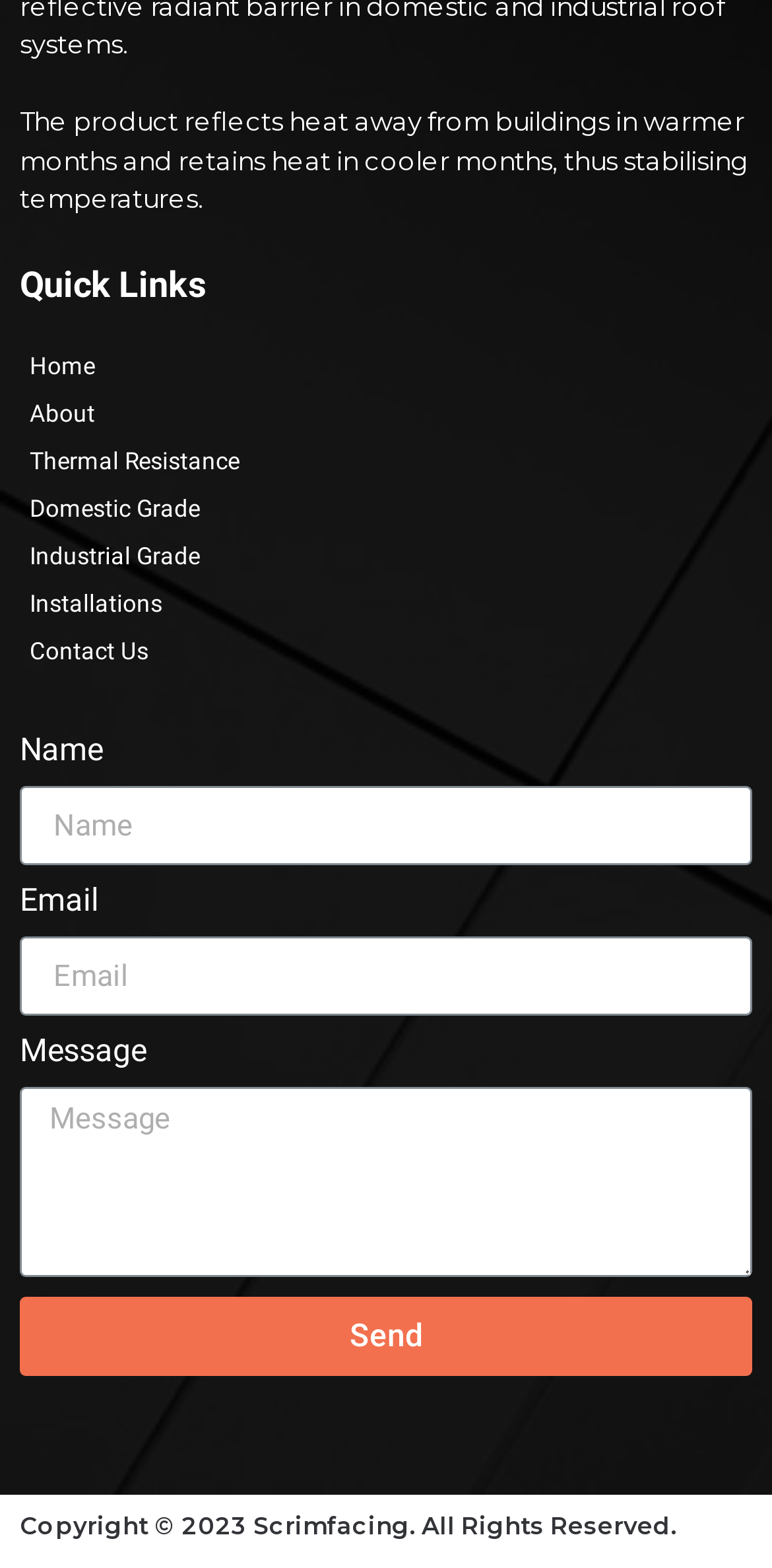What is the copyright year of Scrimfacing?
Give a single word or phrase as your answer by examining the image.

2023